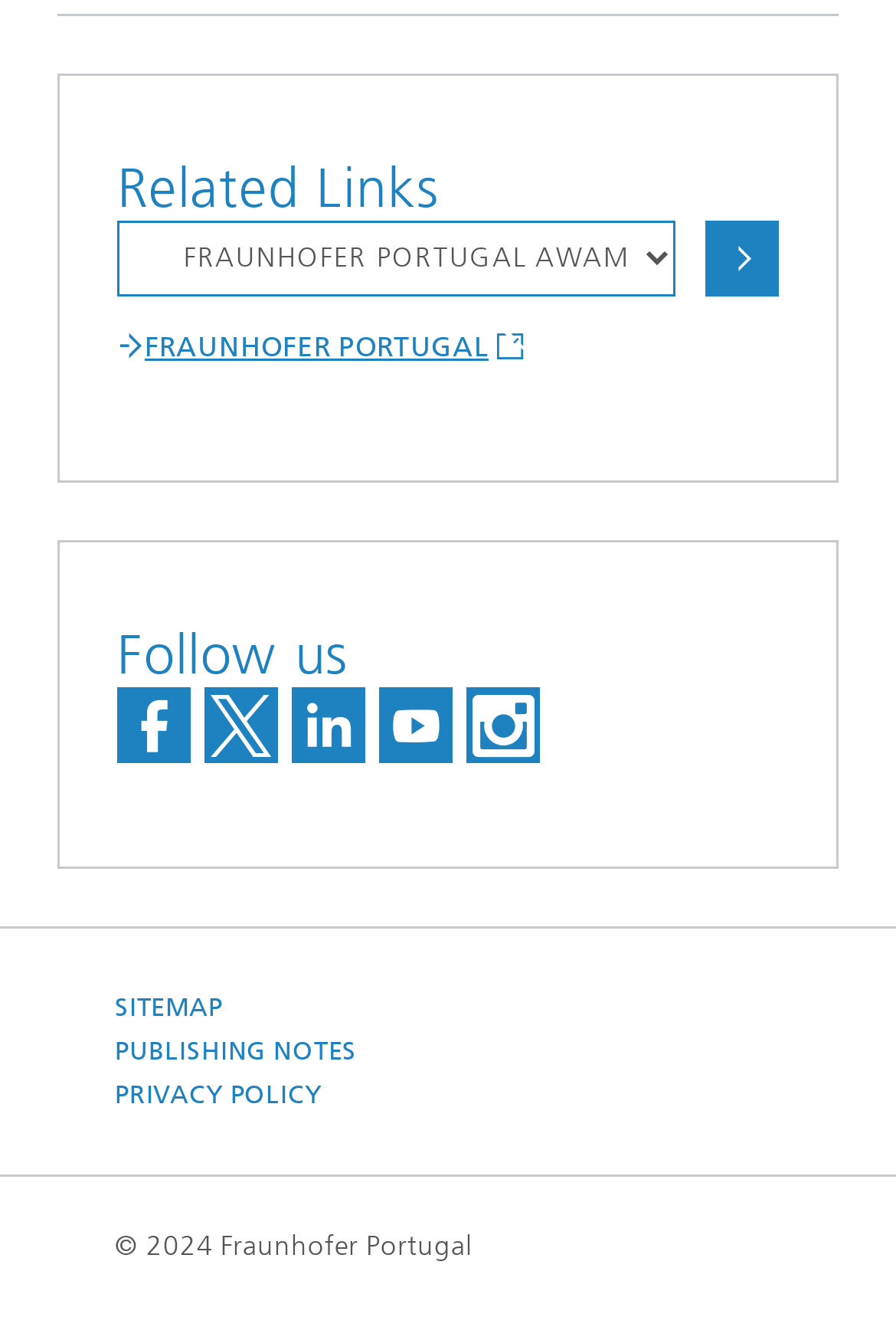Extract the bounding box of the UI element described as: "Sitemap".

[0.128, 0.748, 0.249, 0.781]